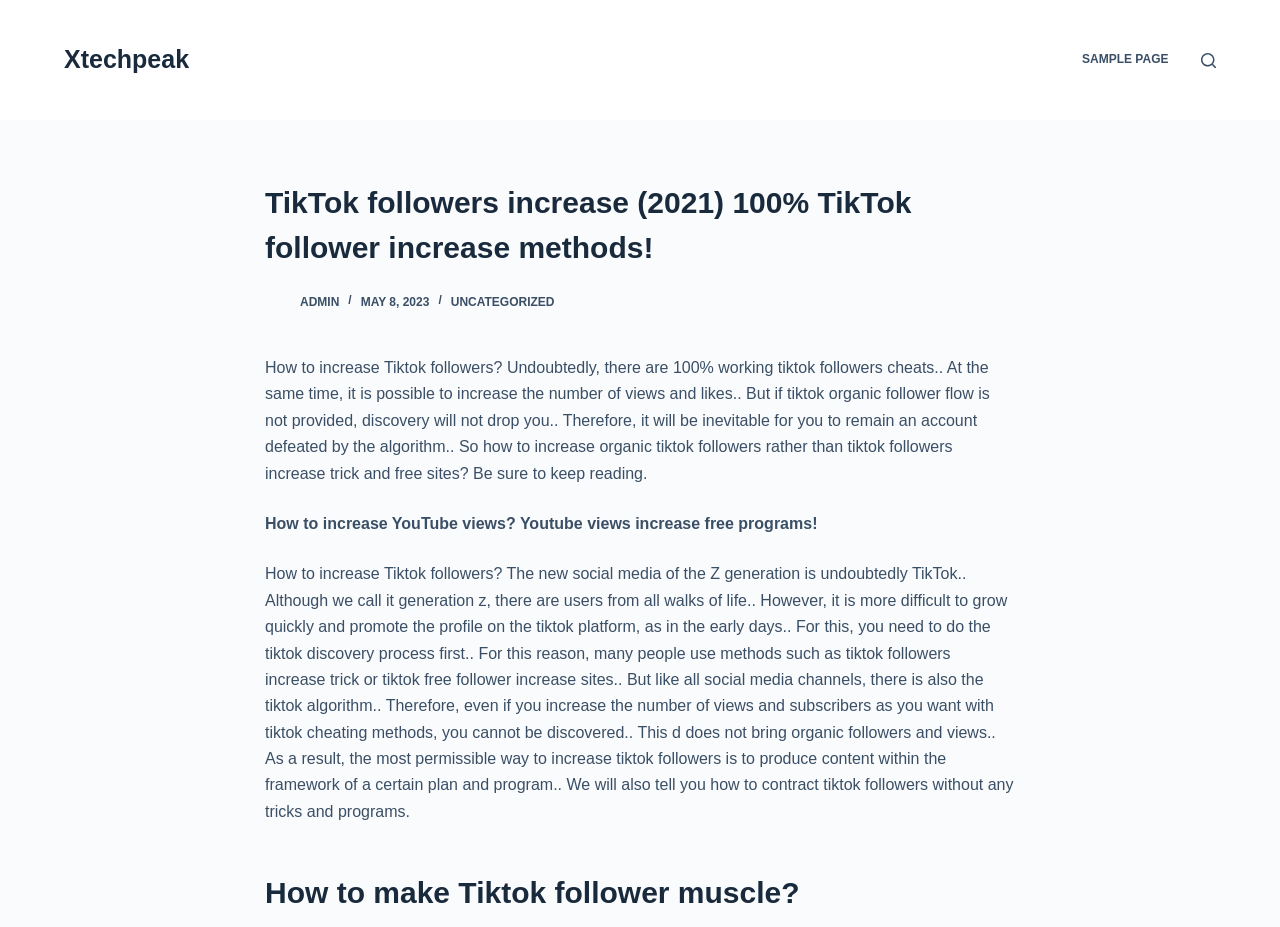What is the website's main topic? Refer to the image and provide a one-word or short phrase answer.

TikTok followers increase